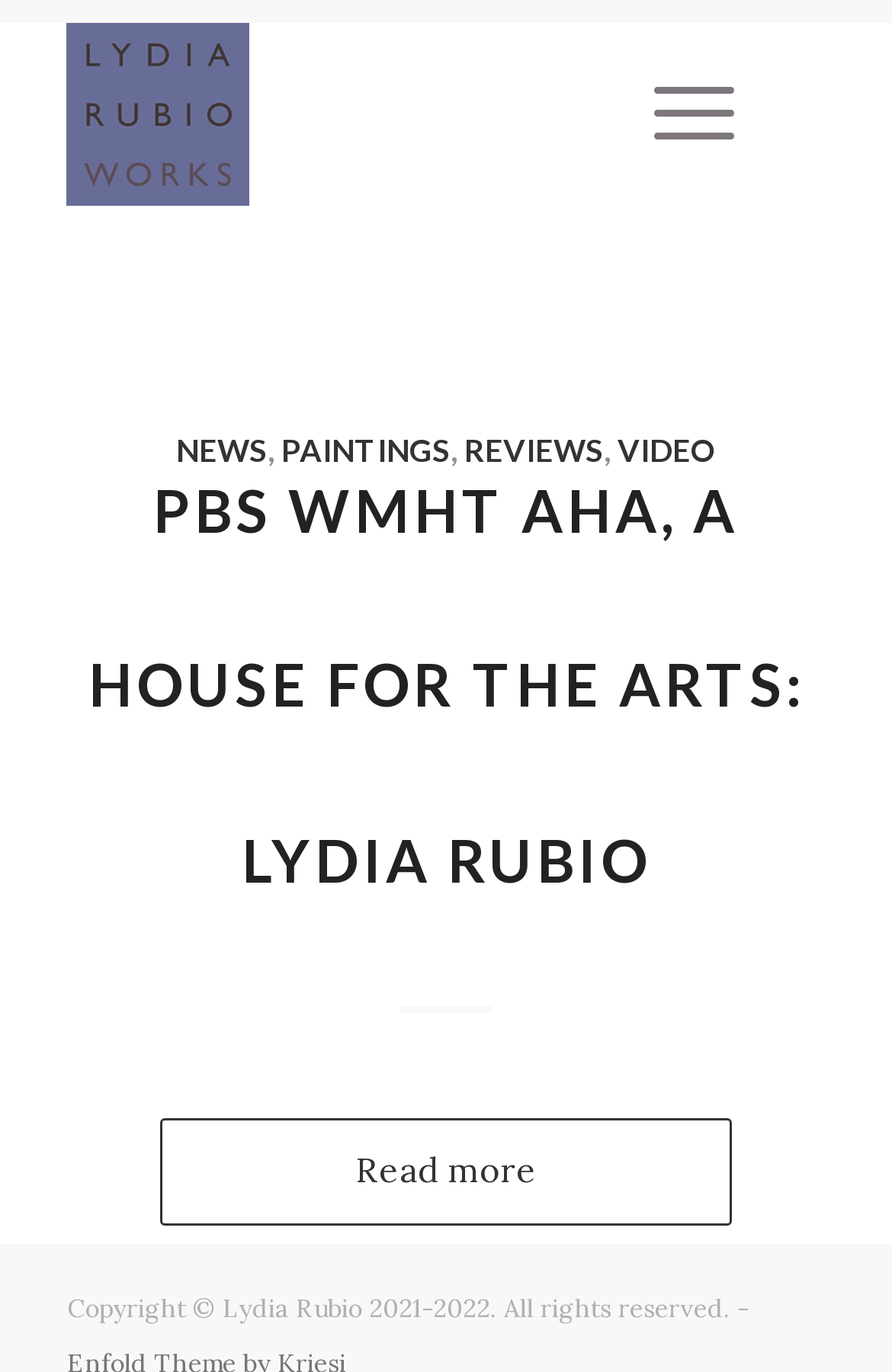Please provide the bounding box coordinates for the element that needs to be clicked to perform the instruction: "Watch VIDEO". The coordinates must consist of four float numbers between 0 and 1, formatted as [left, top, right, bottom].

[0.692, 0.315, 0.803, 0.342]